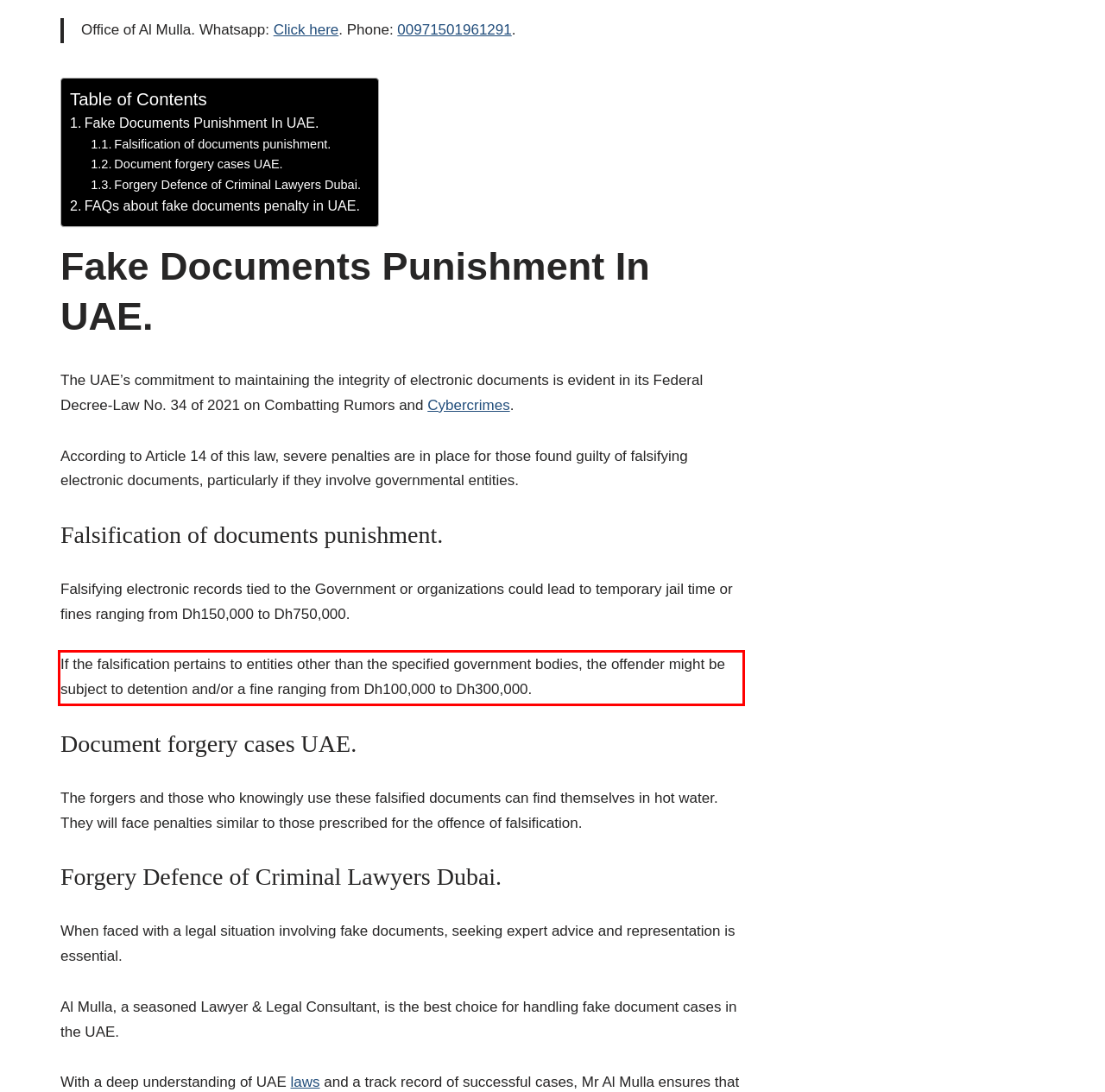Given a screenshot of a webpage containing a red bounding box, perform OCR on the text within this red bounding box and provide the text content.

If the falsification pertains to entities other than the specified government bodies, the offender might be subject to detention and/or a fine ranging from Dh100,000 to Dh300,000.